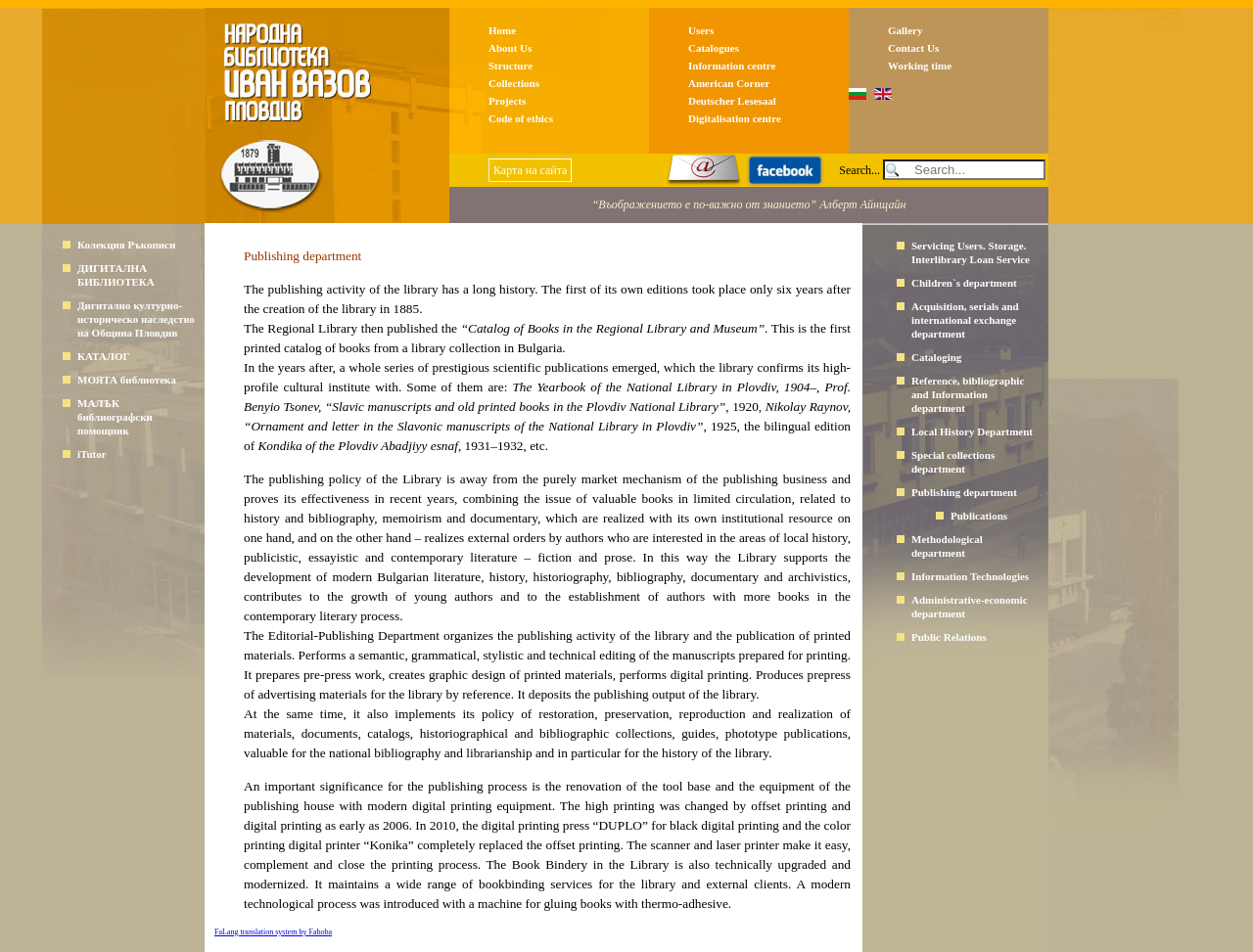Create a full and detailed caption for the entire webpage.

The webpage is about the Publishing Department of a library. At the top, there are two rows of links, with the first row containing links to "Home", "About Us", "Structure", "Collections", "Projects", "Code of ethics", and "Users". The second row contains links to "Catalogues", "Information centre", "American Corner", "Deutscher Lesesaal", "Digitalisation centre", "Gallery", "Contact Us", and "Working time". 

To the right of these links, there are two flags, one for Bulgarian and one for English, which likely serve as language options. Below these flags, there is a search box with a prompt "Search...". 

On the left side of the page, there is a list of links with bullet points, including "Колекция Ръкописи", "ДИГИТАЛНА БИБЛИОТЕКА", "Дигитално културно-историческо наследство на Община Пловдив", "КАТАЛОГ", "МОЯТА библиотека", "МАЛЪК библиографски помощник", and "iTutor". 

The main content of the page is a text about the publishing activity of the library, which has a long history dating back to 1885. The text describes the various publications and series of scientific publications that the library has produced over the years, including the "Catalog of Books in the Regional Library and Museum" and the "Yearbook of the National Library in Plovdiv". 

The page also mentions the publishing policy of the library, which focuses on issuing valuable books in limited circulation, related to history and bibliography, memoirism, and documentary. The library supports the development of modern Bulgarian literature, history, historiography, bibliography, documentary, and archivistics, and contributes to the growth of young authors. 

Additionally, the page describes the Editorial-Publishing Department, which organizes the publishing activity of the library, performs editing and technical work, and produces pre-press materials. The department also implements a policy of restoration, preservation, reproduction, and realization of materials, documents, catalogs, historiographical and bibliographic collections, guides, phototype publications, and valuable materials for the national bibliography and librarianship. 

At the bottom of the page, there are more links to various departments and services of the library, including "Servicing Users. Storage. Interlibrary Loan Service",